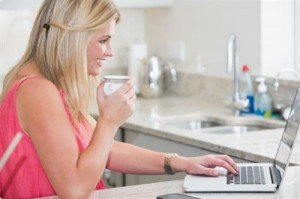Where is the woman studying?
Please respond to the question with a detailed and well-explained answer.

The woman in the image is studying at a kitchen counter, which highlights the flexibility of online education and how it can be integrated into daily routines and domestic settings.